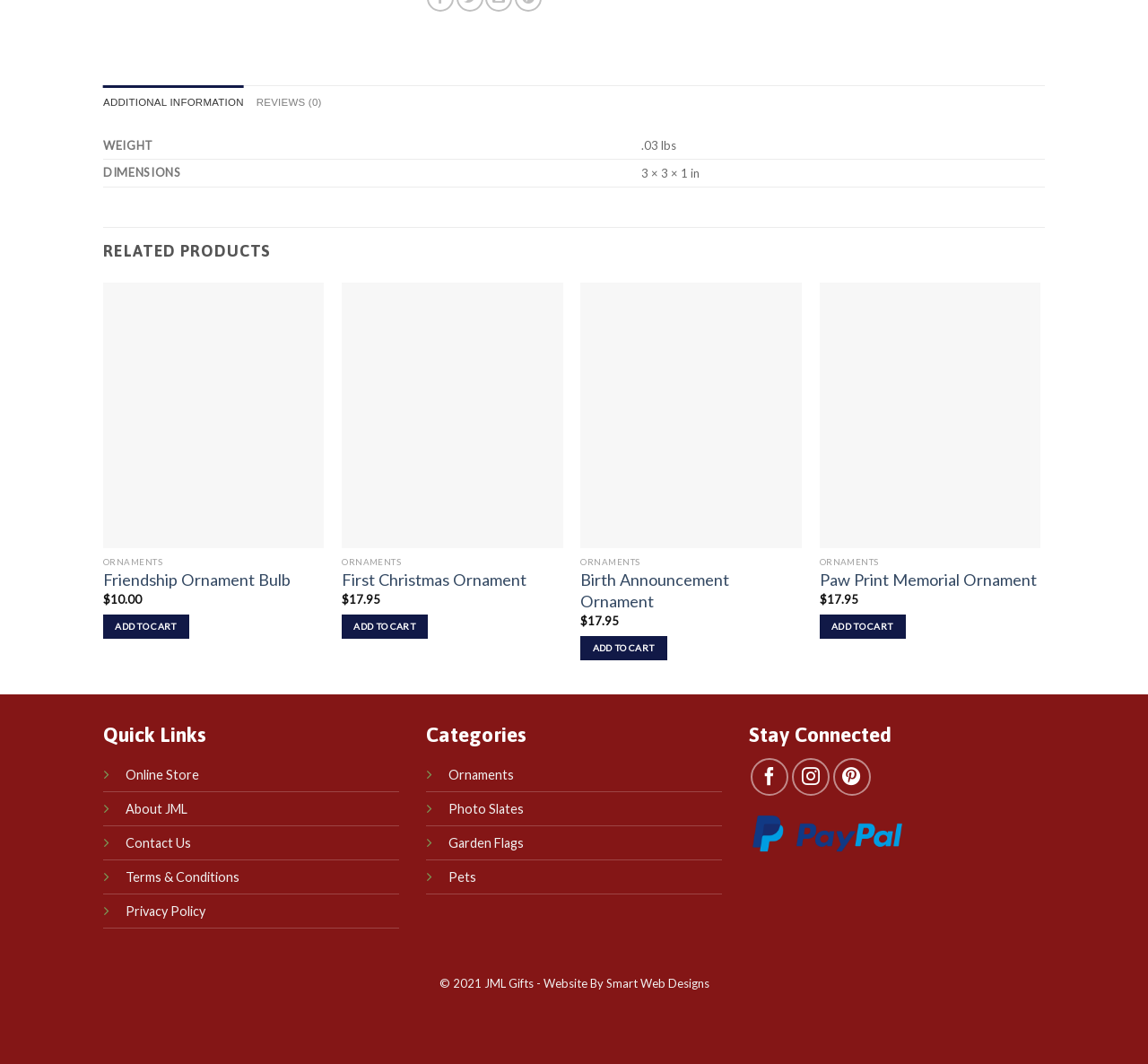Could you specify the bounding box coordinates for the clickable section to complete the following instruction: "Visit Online Store"?

[0.109, 0.721, 0.173, 0.735]